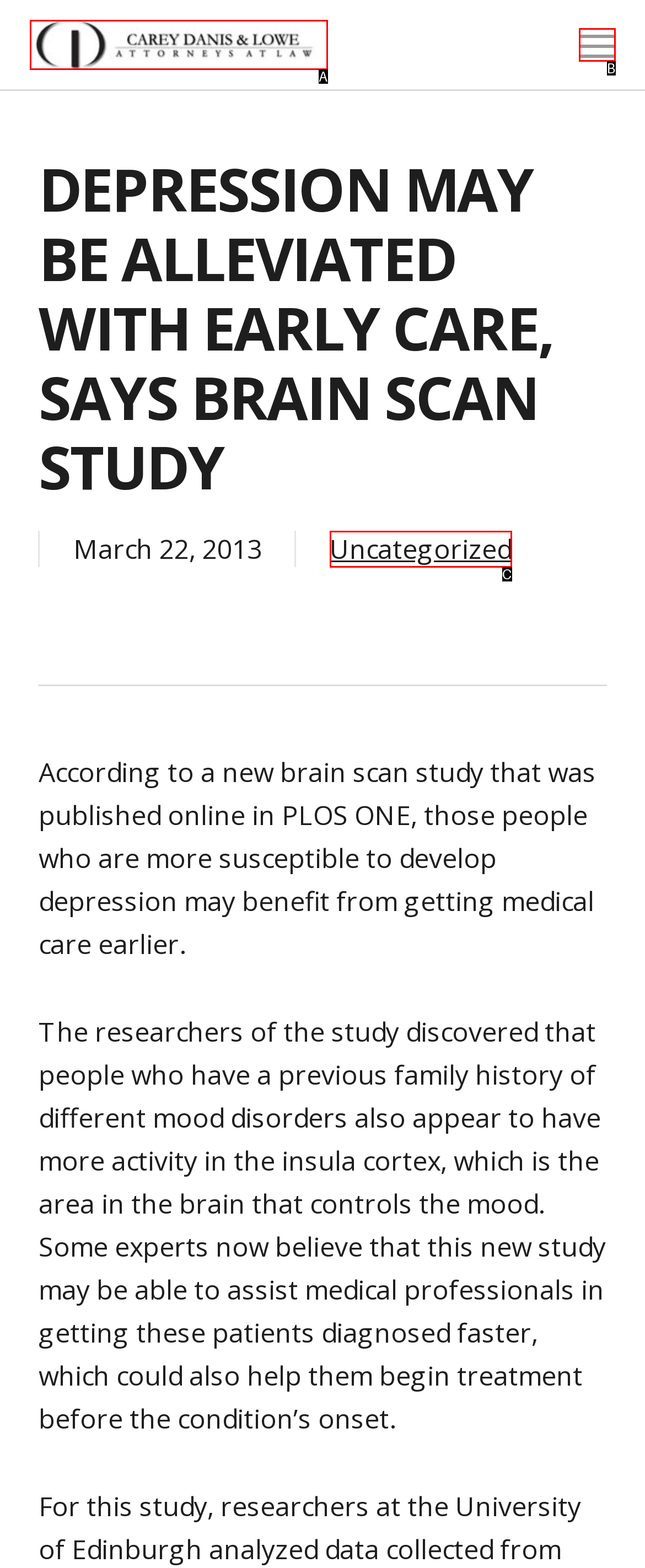Using the provided description: alt="Carey Danis & Lowe", select the most fitting option and return its letter directly from the choices.

A